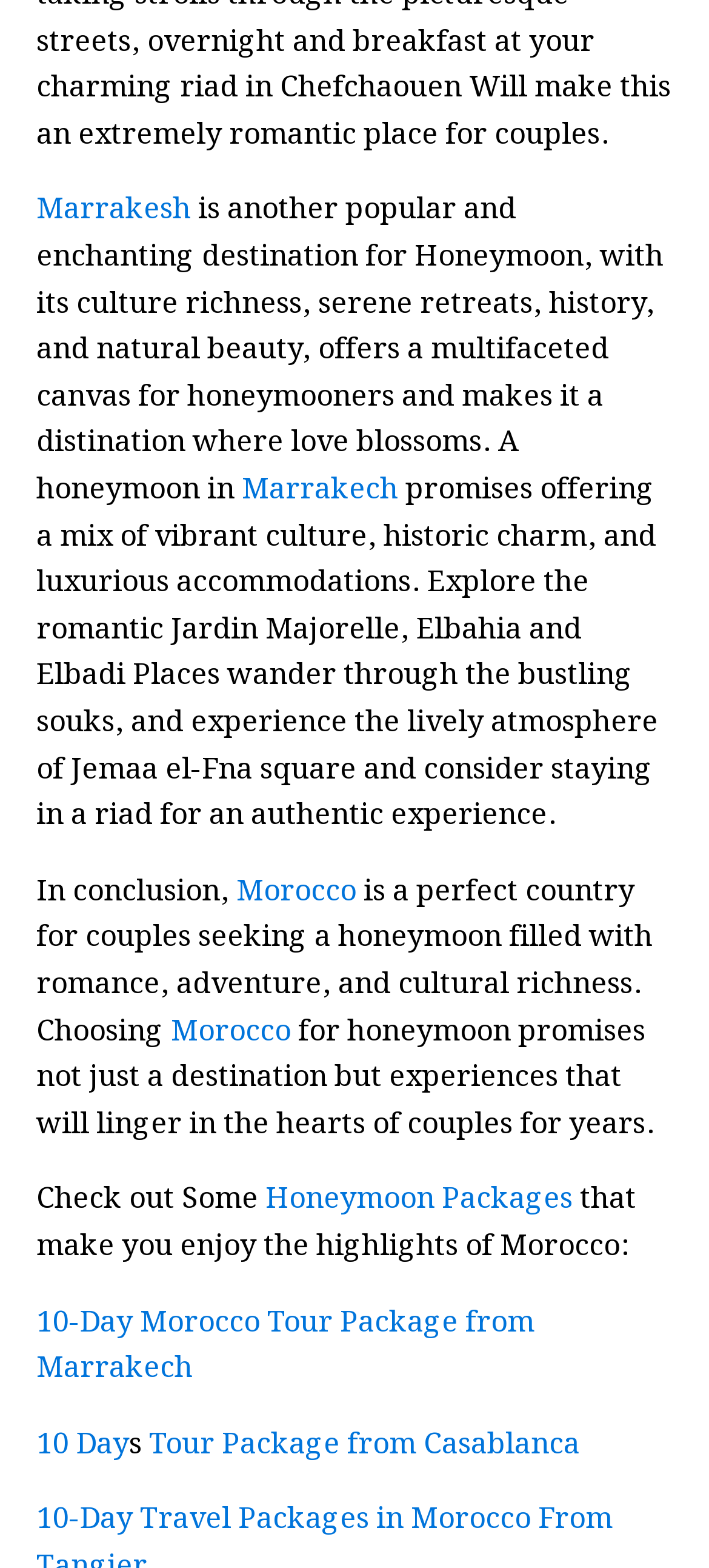Identify the bounding box for the UI element specified in this description: "Honeymoon Packages". The coordinates must be four float numbers between 0 and 1, formatted as [left, top, right, bottom].

[0.374, 0.744, 0.808, 0.779]